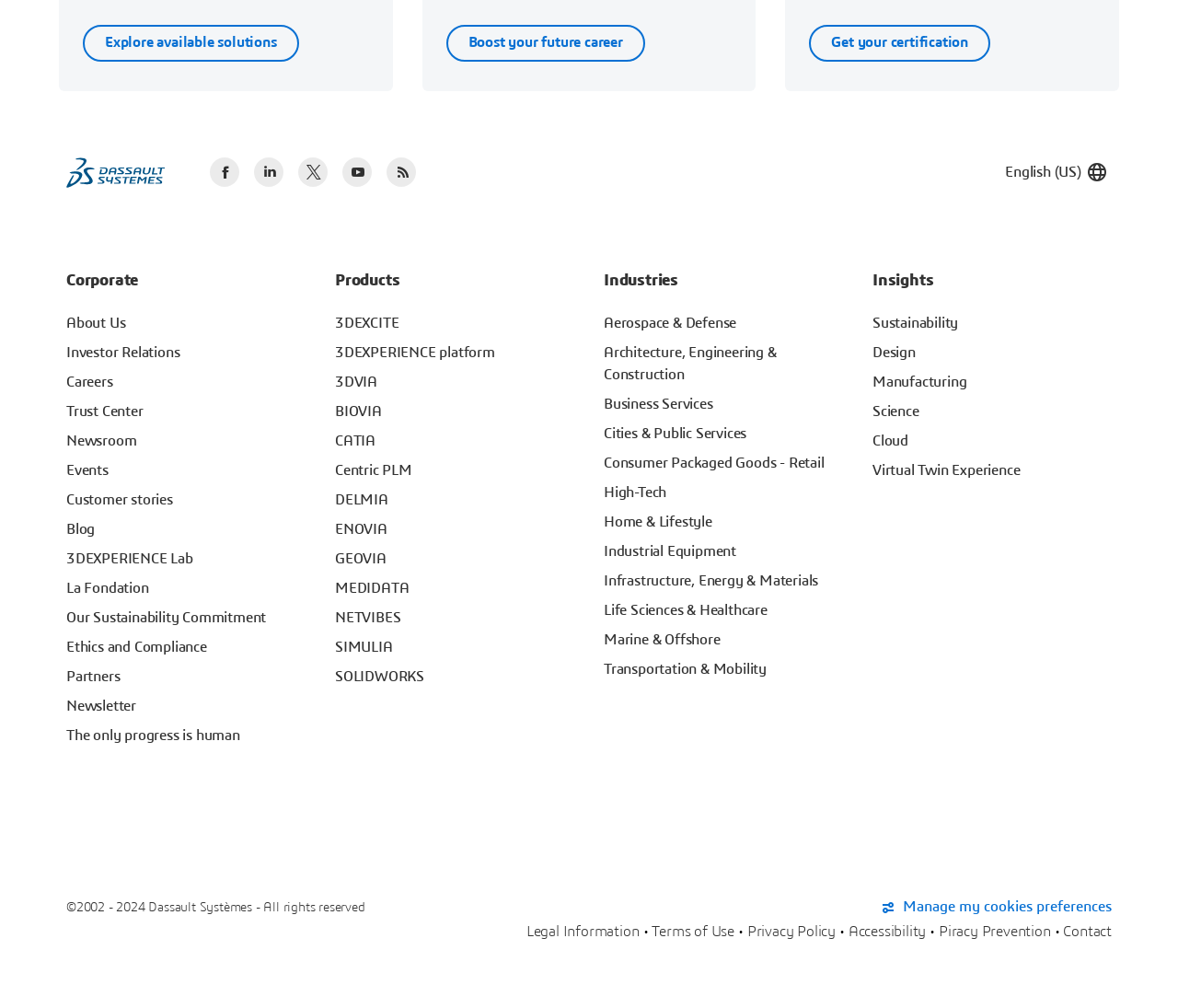Determine the bounding box coordinates for the element that should be clicked to follow this instruction: "Go to About Us". The coordinates should be given as four float numbers between 0 and 1, in the format [left, top, right, bottom].

[0.056, 0.313, 0.107, 0.328]